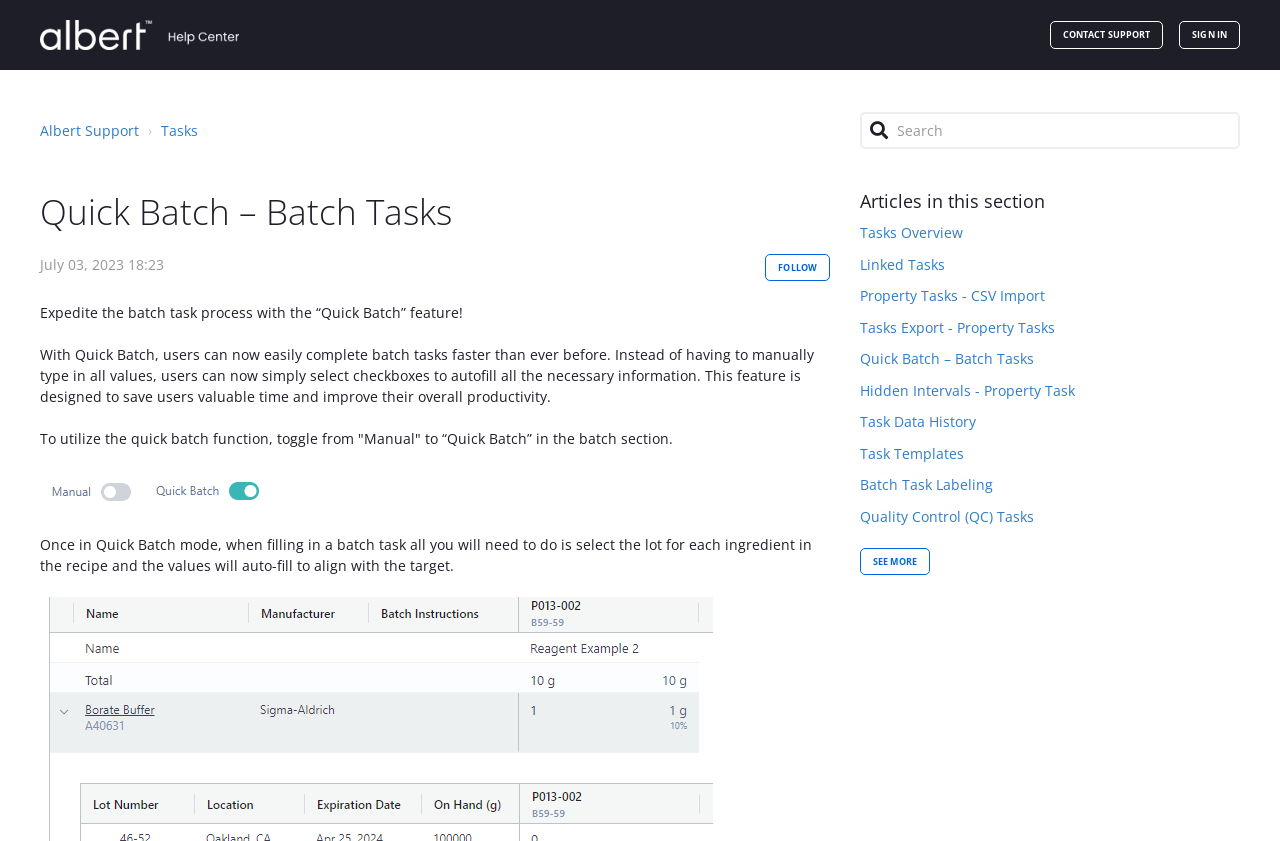Explain the webpage's layout and main content in detail.

The webpage is about the "Quick Batch" feature, which is a tool to expedite batch task processes. At the top left corner, there is a logo and a navigation menu with links to "Albert Support", "Tasks", and a search bar. On the top right corner, there are buttons to "CONTACT SUPPORT" and "SIGN IN".

Below the navigation menu, there is a header section with a title "Quick Batch – Batch Tasks" and a timestamp "July 03, 2023 18:23". Next to the timestamp, there is a button to "Follow Article". 

The main content section starts with a brief introduction to the "Quick Batch" feature, explaining how it can save users time and improve productivity. The text is followed by a series of instructions on how to utilize the quick batch function, including toggling from "Manual" to “Quick Batch” in the batch section.

There are two images on the page, likely illustrating the quick batch process. The text continues to explain the benefits of using the quick batch mode, including auto-filling values when selecting the lot for each ingredient in the recipe.

On the right side of the page, there is a section titled "Articles in this section" with a list of 10 links to related articles, including "Tasks Overview", "Linked Tasks", and "Task Data History". At the bottom of this section, there is a link to "SEE MORE".